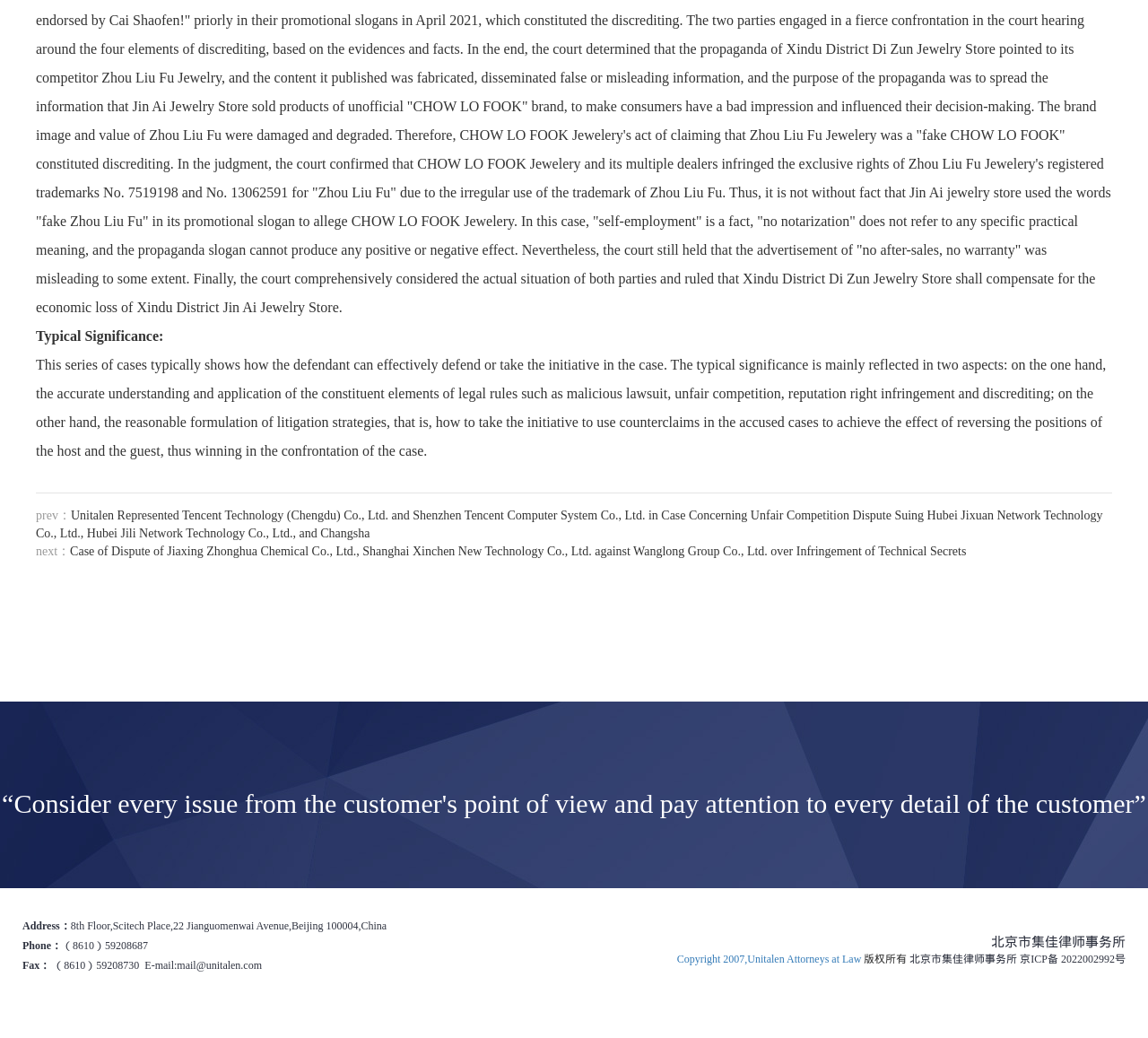What is the name of the law firm mentioned on the webpage?
Please provide a comprehensive answer based on the information in the image.

The name of the law firm is mentioned at the top of the webpage, which is Unitalen Attorneys at Law, and also mentioned in the copyright information at the bottom of the webpage.